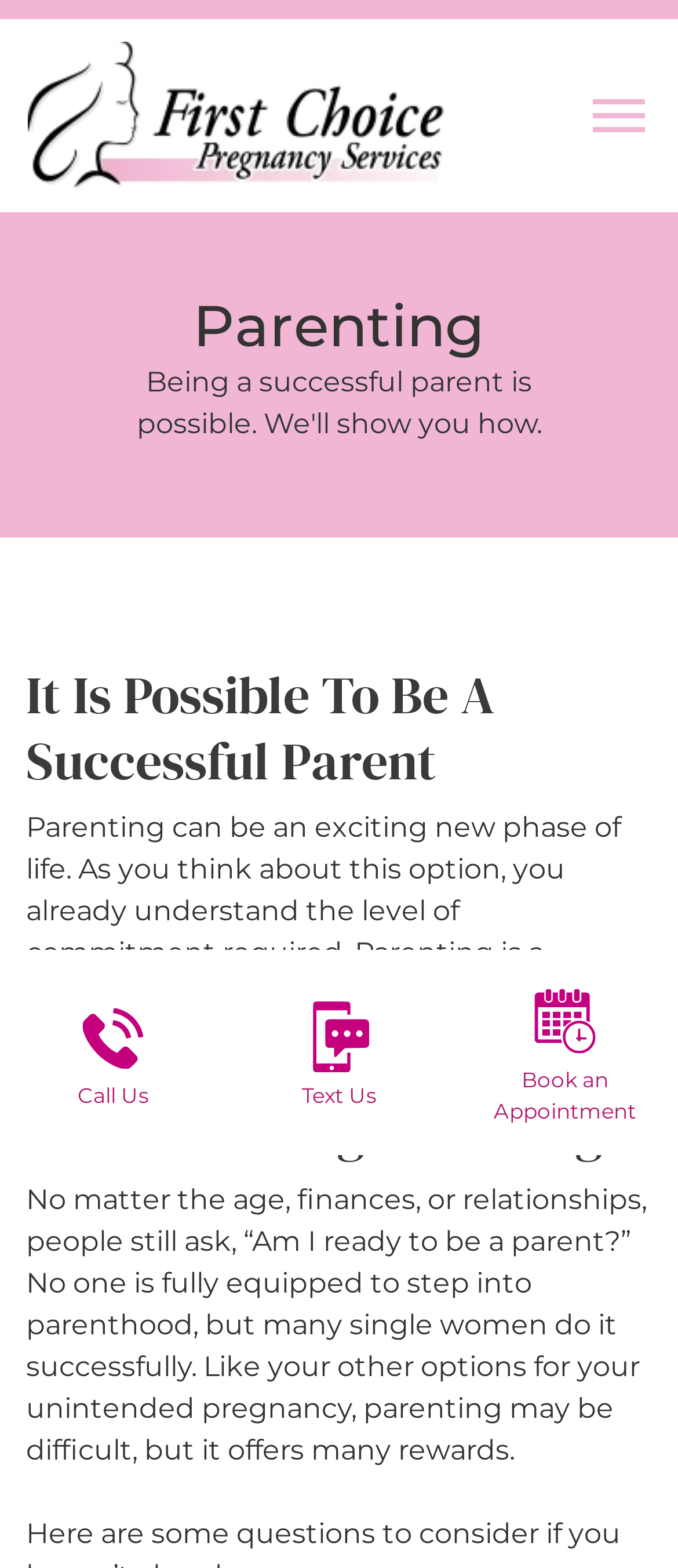Using the elements shown in the image, answer the question comprehensively: What is the main topic of the webpage?

The main topic of the webpage is obtained from the heading element with the text 'Parenting' which is prominently displayed on the webpage, indicating that the webpage is focused on providing information and resources related to parenting.